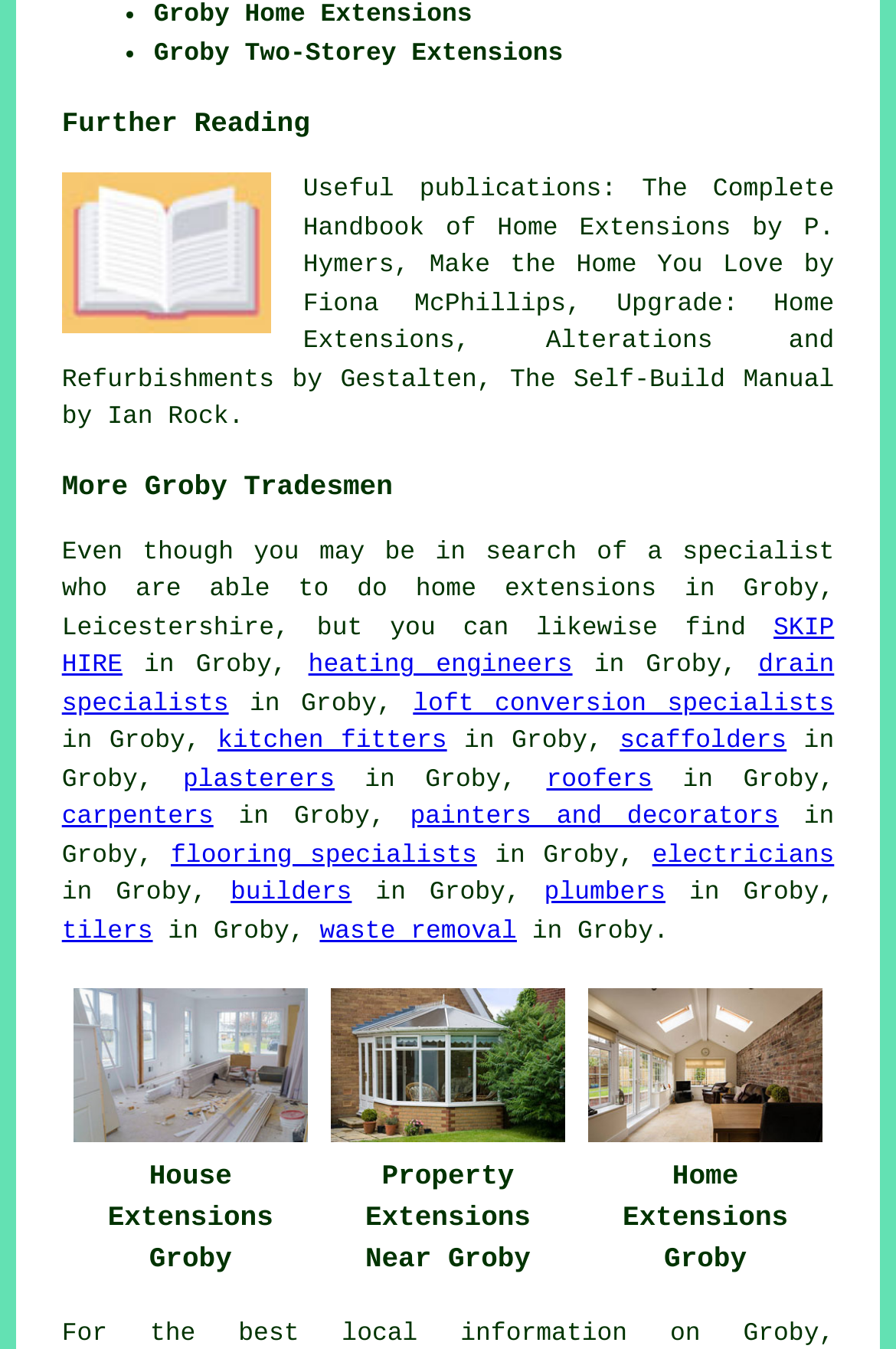Answer the following query with a single word or phrase:
How many types of tradesmen are listed on this webpage?

14